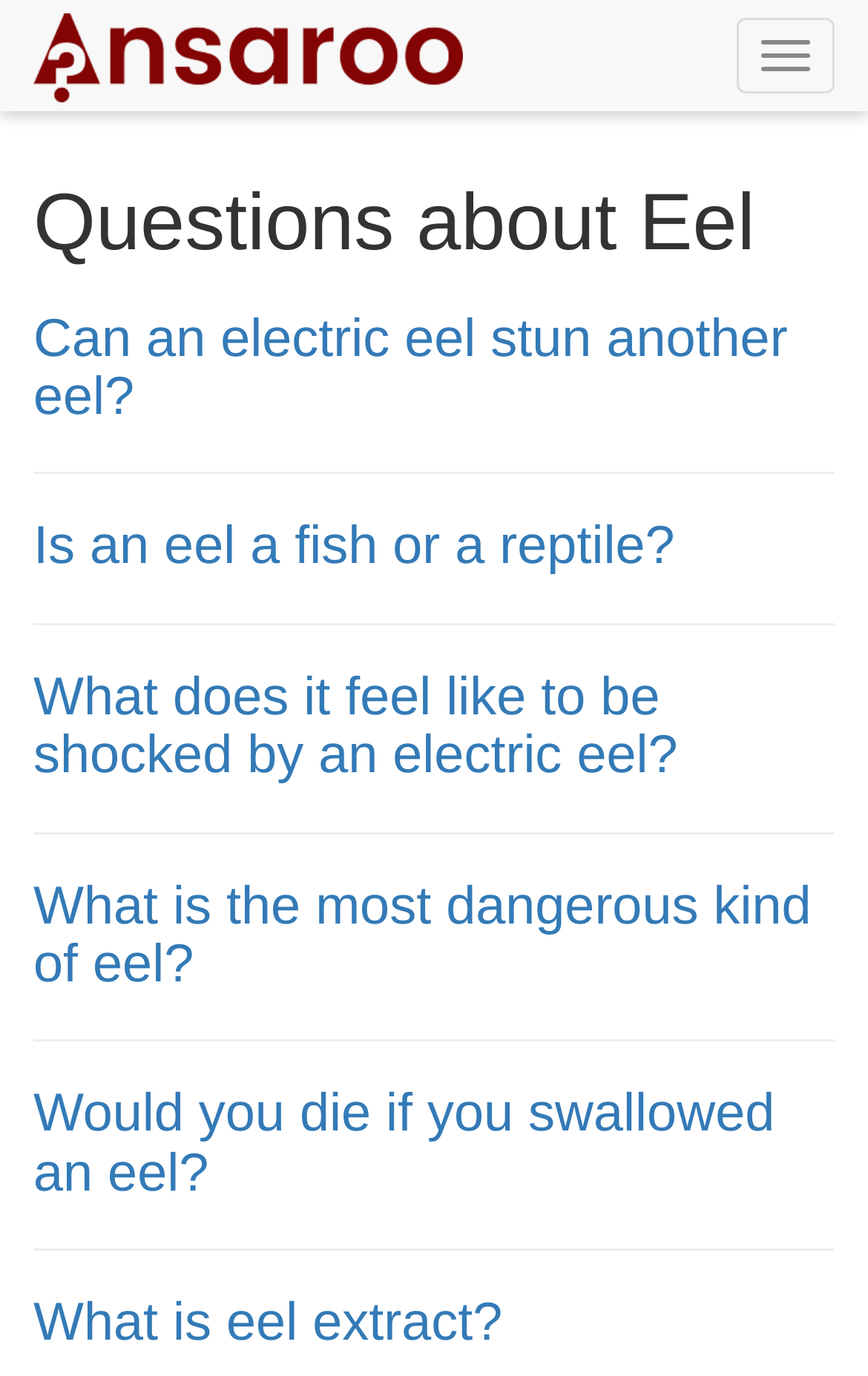Write an elaborate caption that captures the essence of the webpage.

The webpage is about questions related to eels. At the top right corner, there is a button to toggle navigation. Below it, there is a link, but its text is not specified. The main title "Questions about Eel" is prominently displayed near the top of the page.

Below the title, there are several sections, each with a heading and a link. The first section is about whether an electric eel can stun another eel. The second section is about whether an eel is a fish or a reptile. The third section is about what it feels like to be shocked by an electric eel. The fourth section is about the most dangerous kind of eel. The fifth section is about whether you would die if you swallowed an eel. The sixth and final section is about what eel extract is.

Each section is separated from the others by a horizontal separator line. The links in each section have similar positions, aligned to the left and slightly indented from the headings. Overall, the webpage has a simple and organized structure, making it easy to navigate and find the desired information about eels.